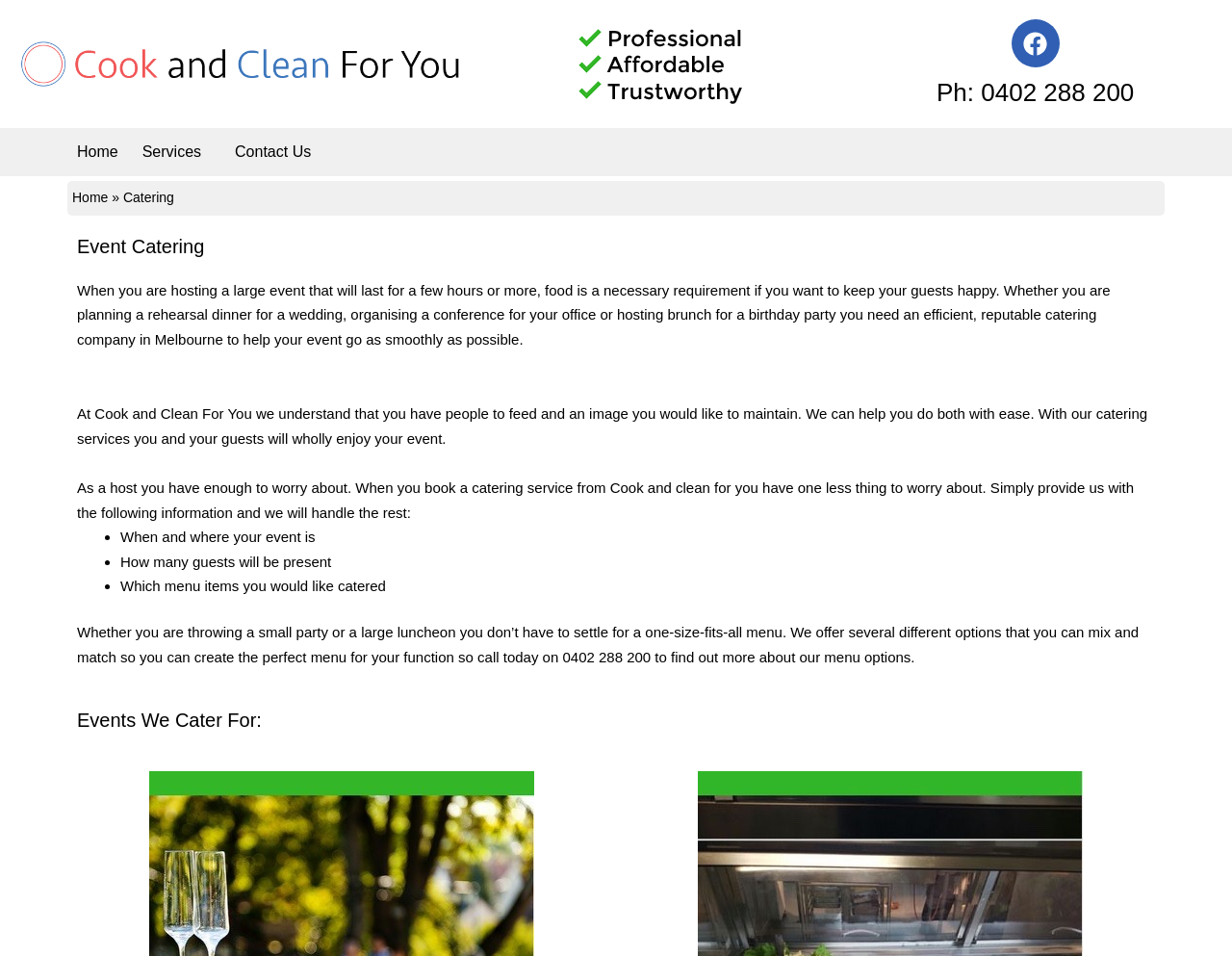What is the phone number to contact for catering services?
Give a thorough and detailed response to the question.

I found the phone number by looking at the heading element that says 'Ph: 0402 288 200' and also the link element with the same text, which suggests that it's a contact number for catering services.